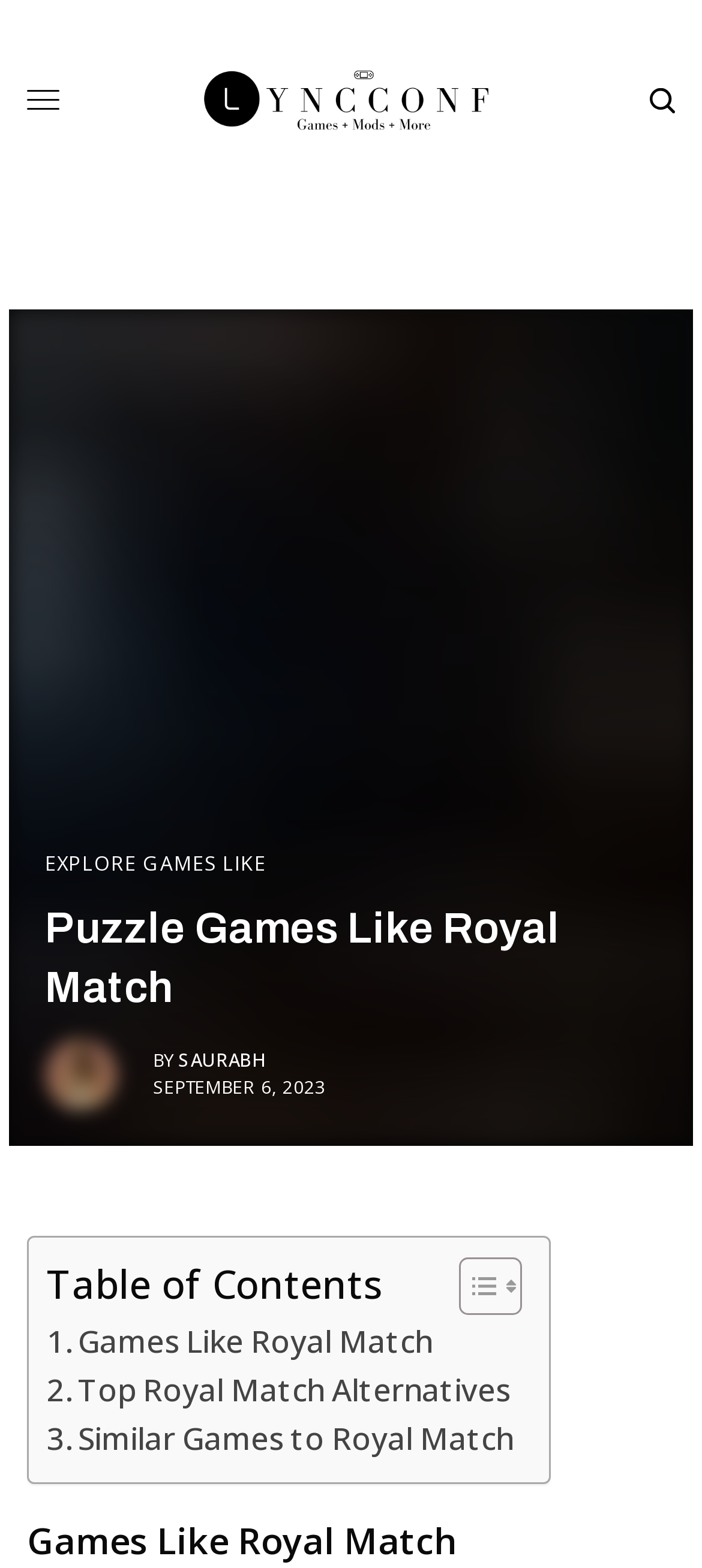What is the purpose of the toggle button?
Answer with a single word or phrase, using the screenshot for reference.

Toggle Table of Content